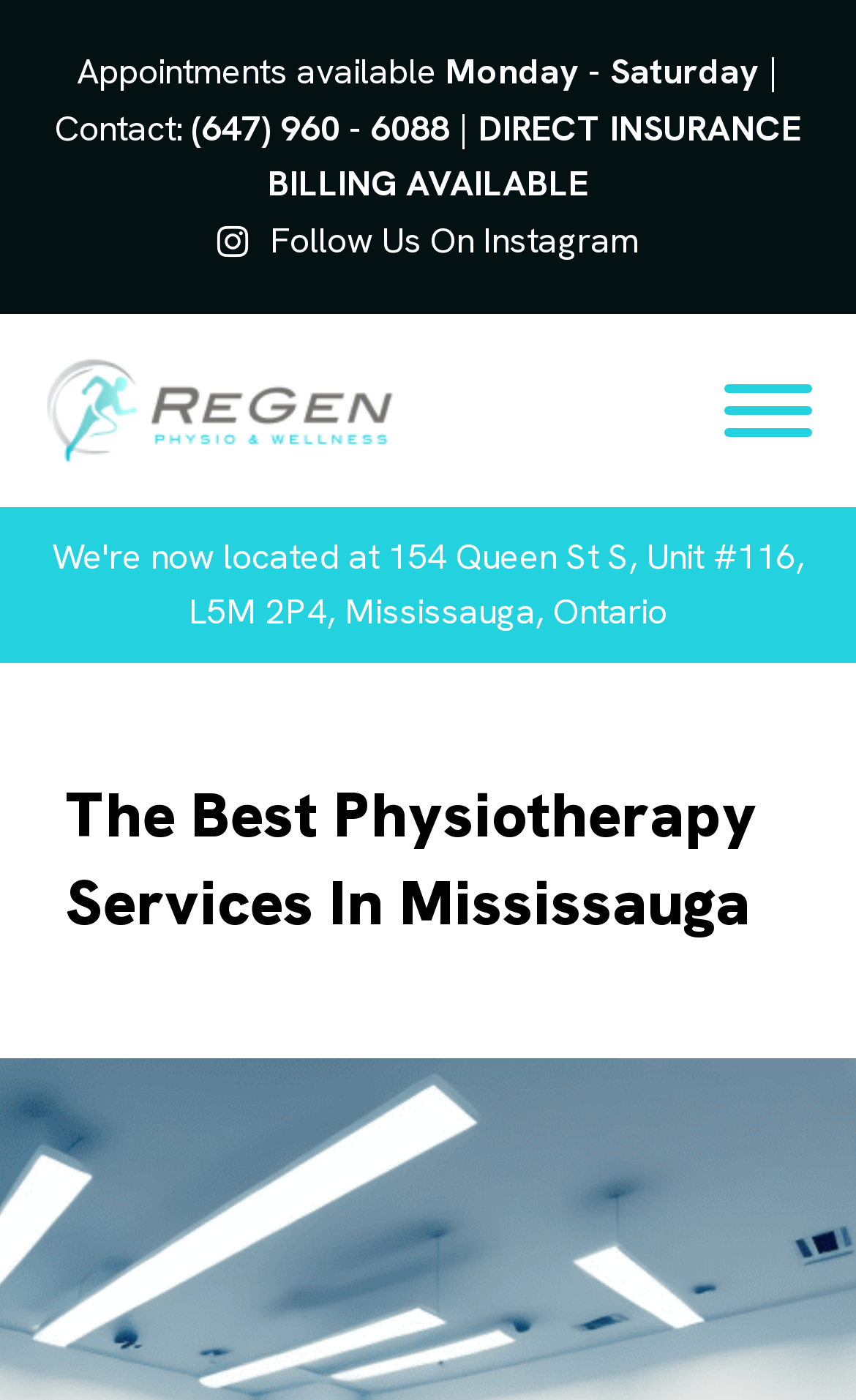What is the phone number to contact?
Could you please answer the question thoroughly and with as much detail as possible?

I found the phone number to contact by looking at the link element '(647) 960 - 6088' which is located at [0.223, 0.075, 0.526, 0.108]. This is the phone number provided for contacting the physiotherapy services.